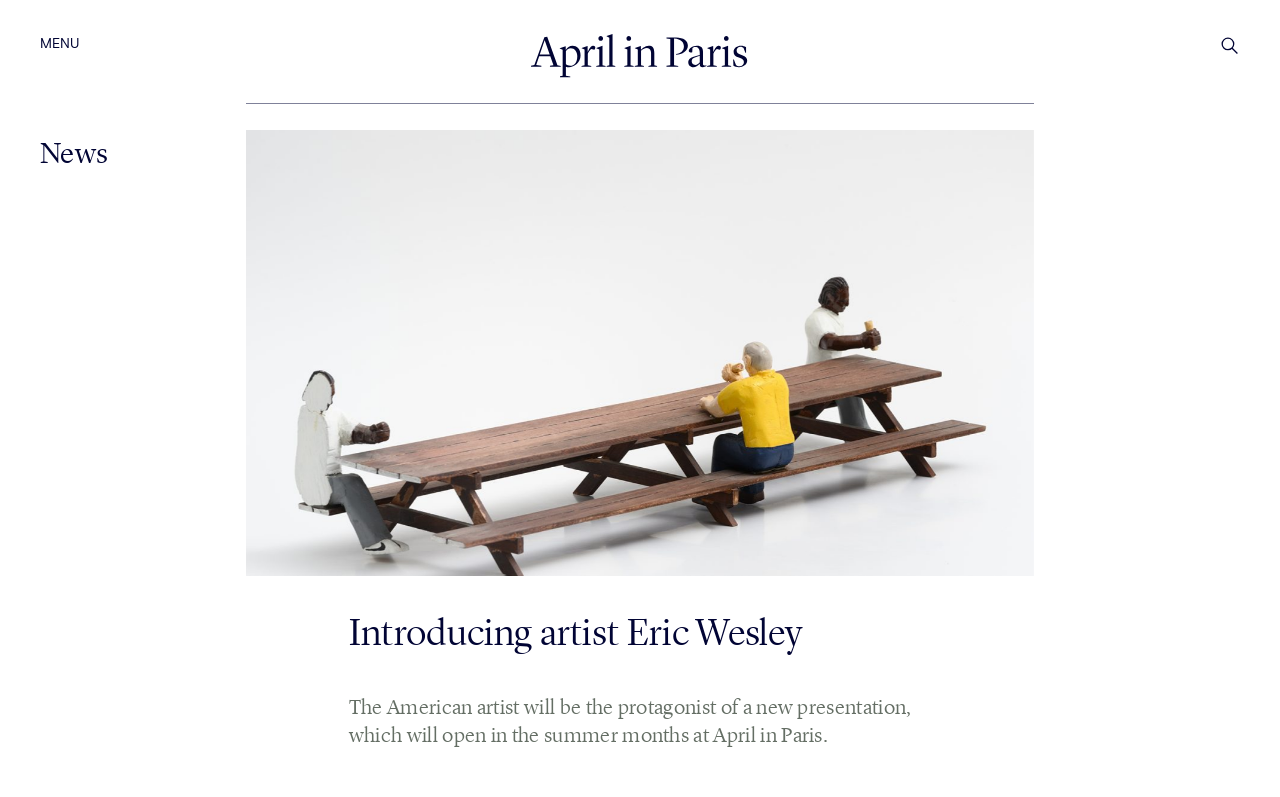Is the logo on the top-left or top-right?
Using the image as a reference, answer the question with a short word or phrase.

Top-left